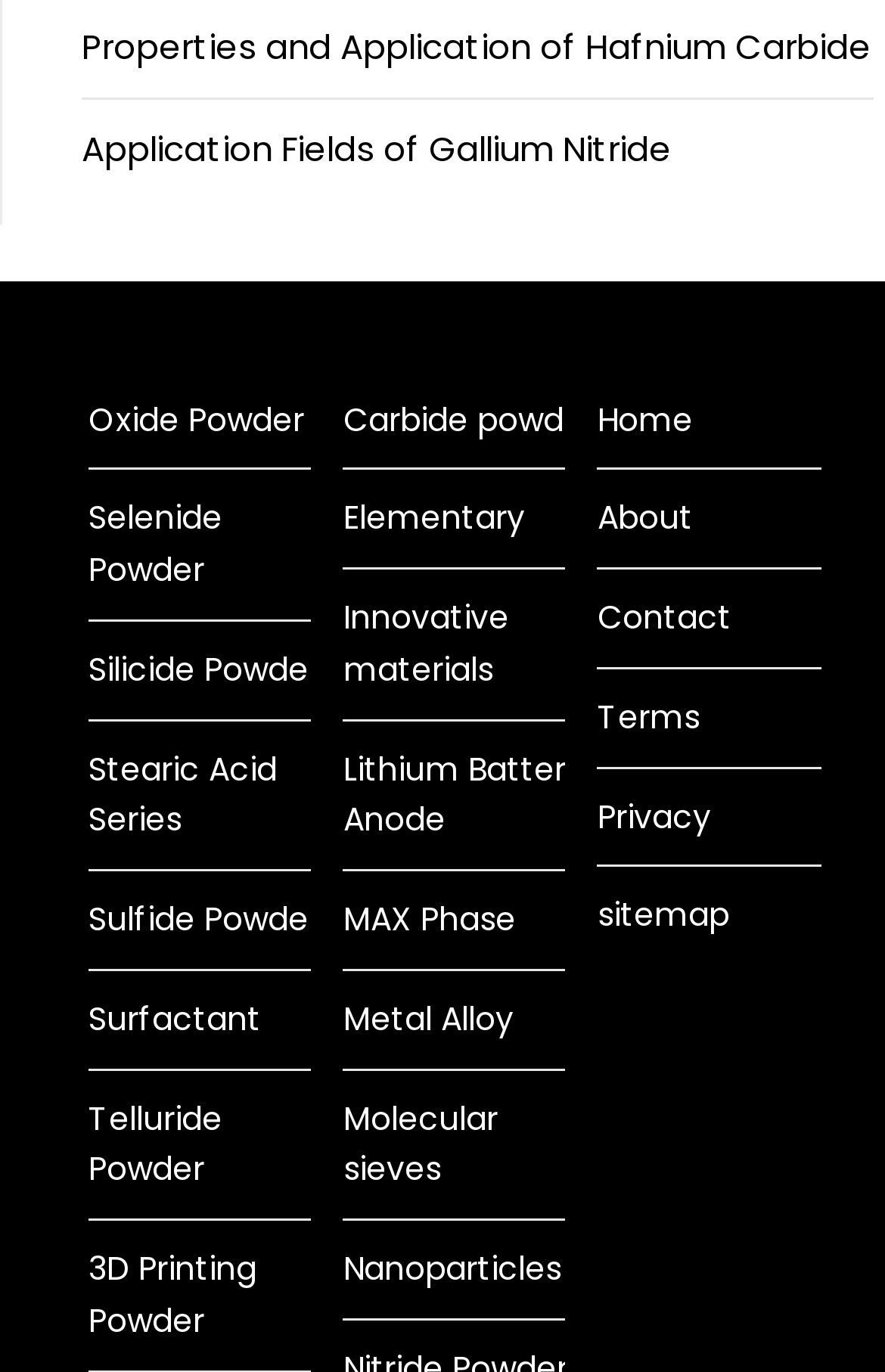Please specify the bounding box coordinates in the format (top-left x, top-left y, bottom-right x, bottom-right y), with all values as floating point numbers between 0 and 1. Identify the bounding box of the UI element described by: Sulfide Powder

[0.1, 0.654, 0.362, 0.687]